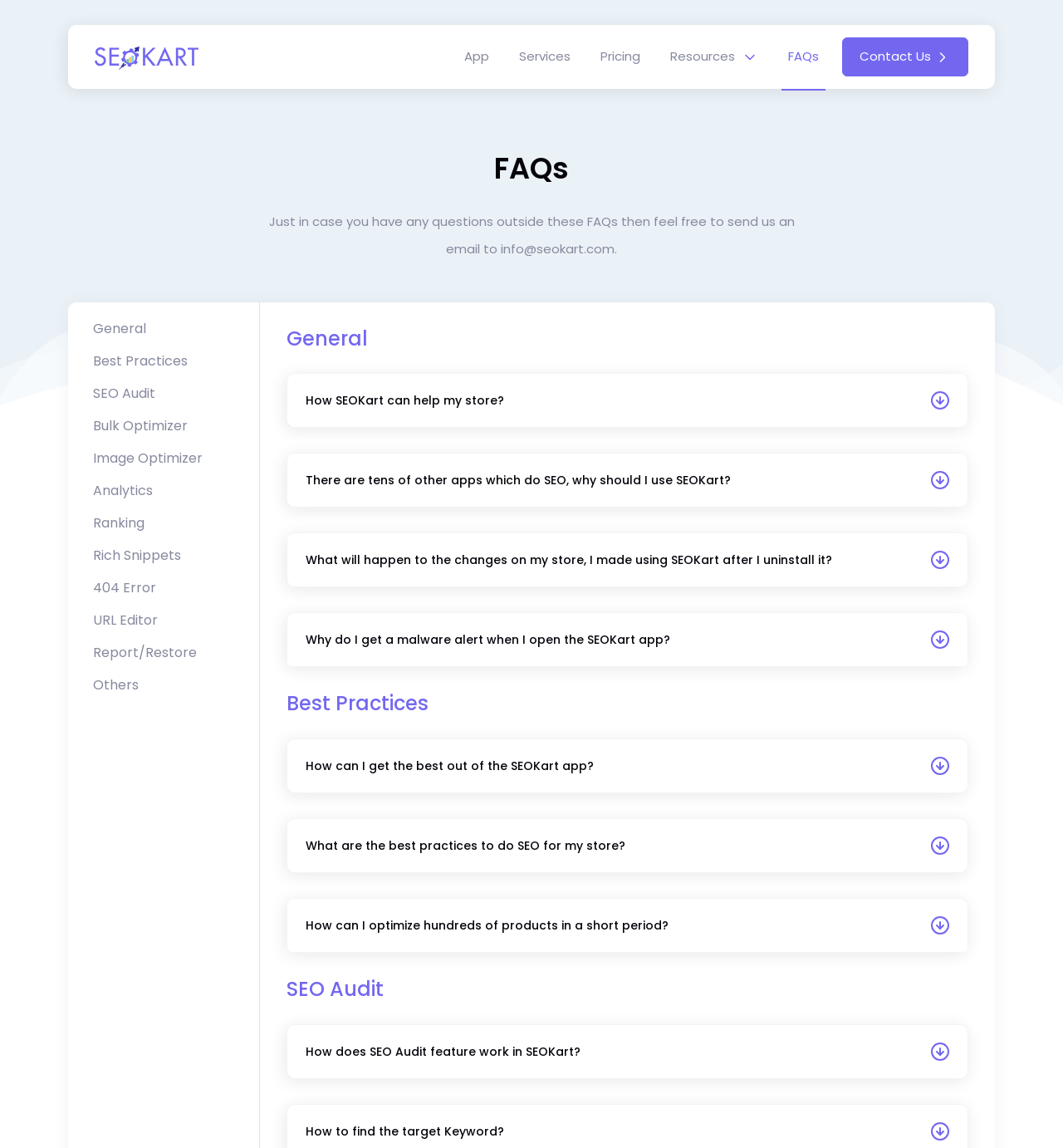Please determine the bounding box coordinates for the UI element described here. Use the format (top-left x, top-left y, bottom-right x, bottom-right y) with values bounded between 0 and 1: URL Editor

[0.088, 0.531, 0.244, 0.549]